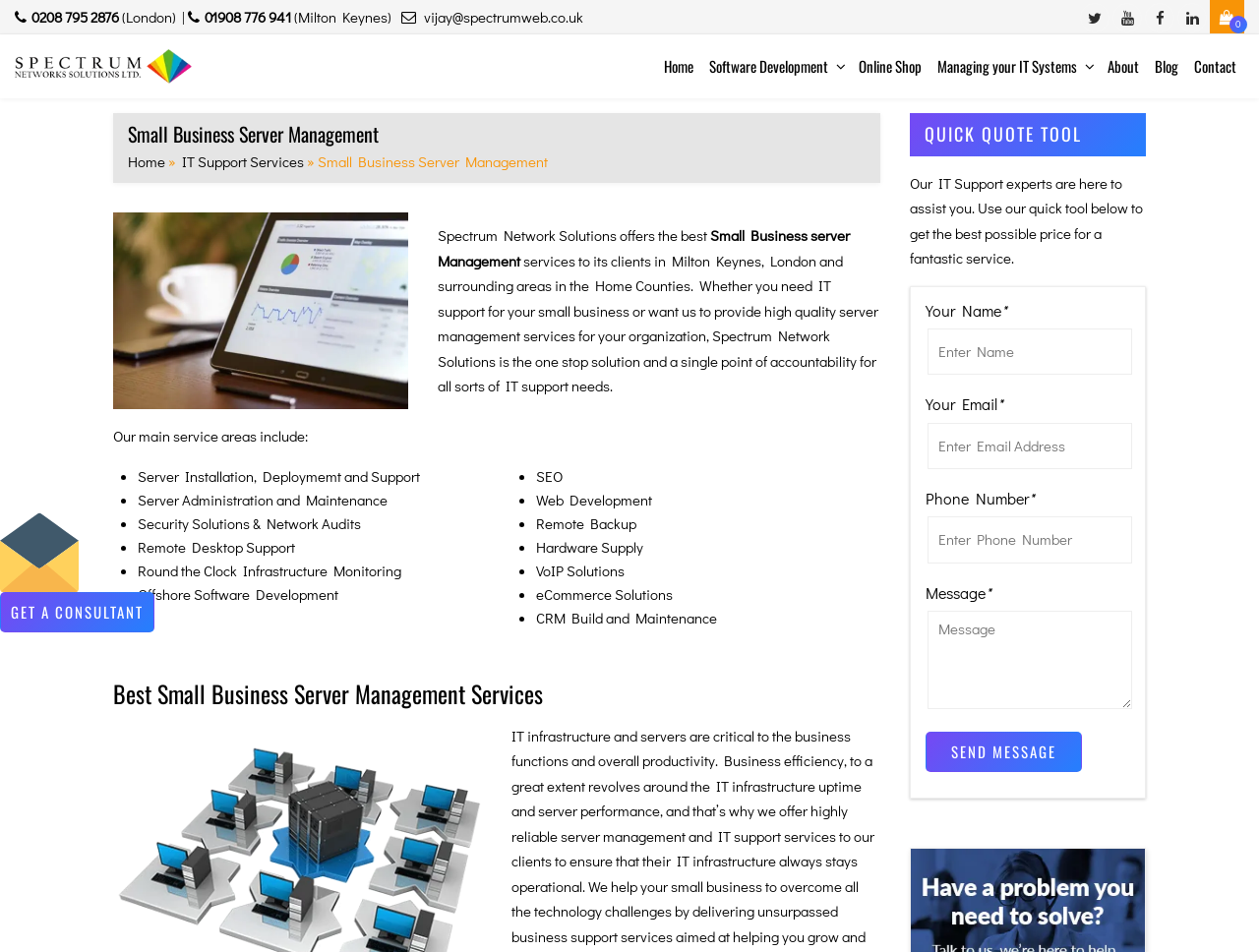What is the company name?
Provide an in-depth and detailed explanation in response to the question.

I found the company name by looking at the top-left corner of the webpage, where it says 'Spectrum Network Solutions Ltd' next to the company logo.